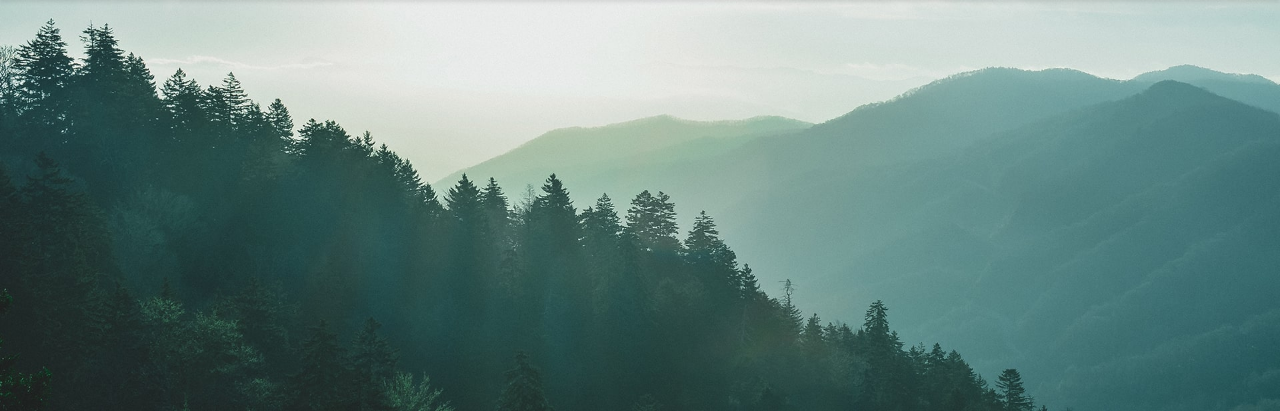What is the atmosphere of the landscape?
Please provide a comprehensive answer to the question based on the webpage screenshot.

The caption describes the landscape as having a dreamy atmosphere, which is created by the mist enveloping the rolling mountains, and a sense of serenity, which is evoked by the gentle light and pastel tones.